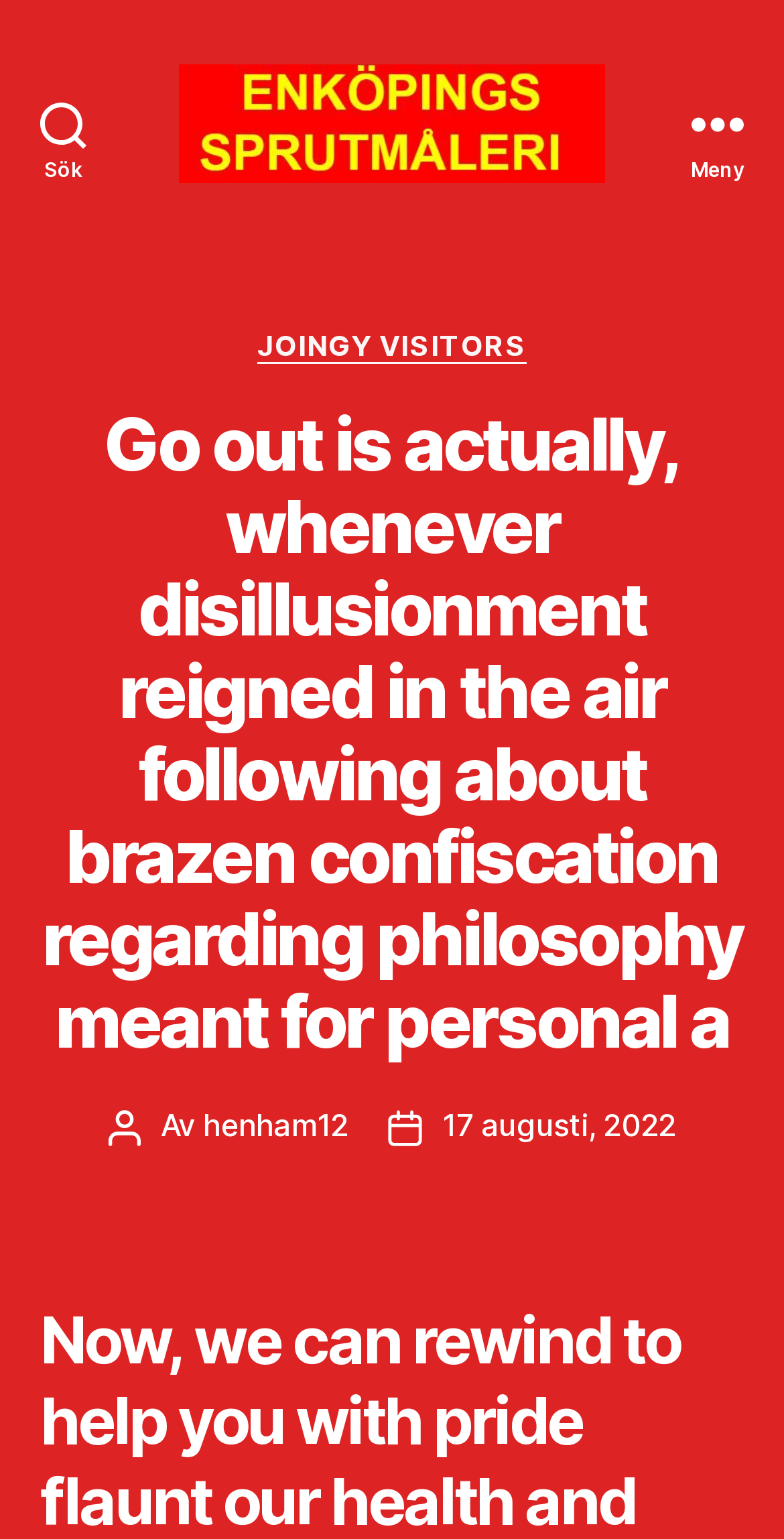Write a detailed summary of the webpage, including text, images, and layout.

The webpage appears to be a blog post or article page. At the top left, there is a search button labeled "Sök". Next to it, there is a link and an image, both with the text "ENKÖPINGS SPRUTMÅLERI". On the top right, there is a menu button labeled "Meny".

When the menu button is expanded, a header section appears below it, taking up most of the width of the page. This section contains several elements, including a static text "Kategorier", a link "JOINGY VISITORS", and a heading that summarizes the content of the page, which is a philosophical and introspective text about disillusionment and personal growth.

Below the heading, there are three lines of text. The first line contains a static text "Inläggsförfattare" (which means "Post author" in Swedish), followed by a static text "Av" (which means "By" in Swedish), and then a link to the author's name, "henham12". The second line contains a static text "Inläggsdatum" (which means "Post date" in Swedish), followed by a link to the date "17 augusti, 2022" (which means "August 17, 2022" in Swedish).

Overall, the webpage appears to be a blog post or article page with a focus on philosophical and introspective content, and it provides information about the author and the date of the post.